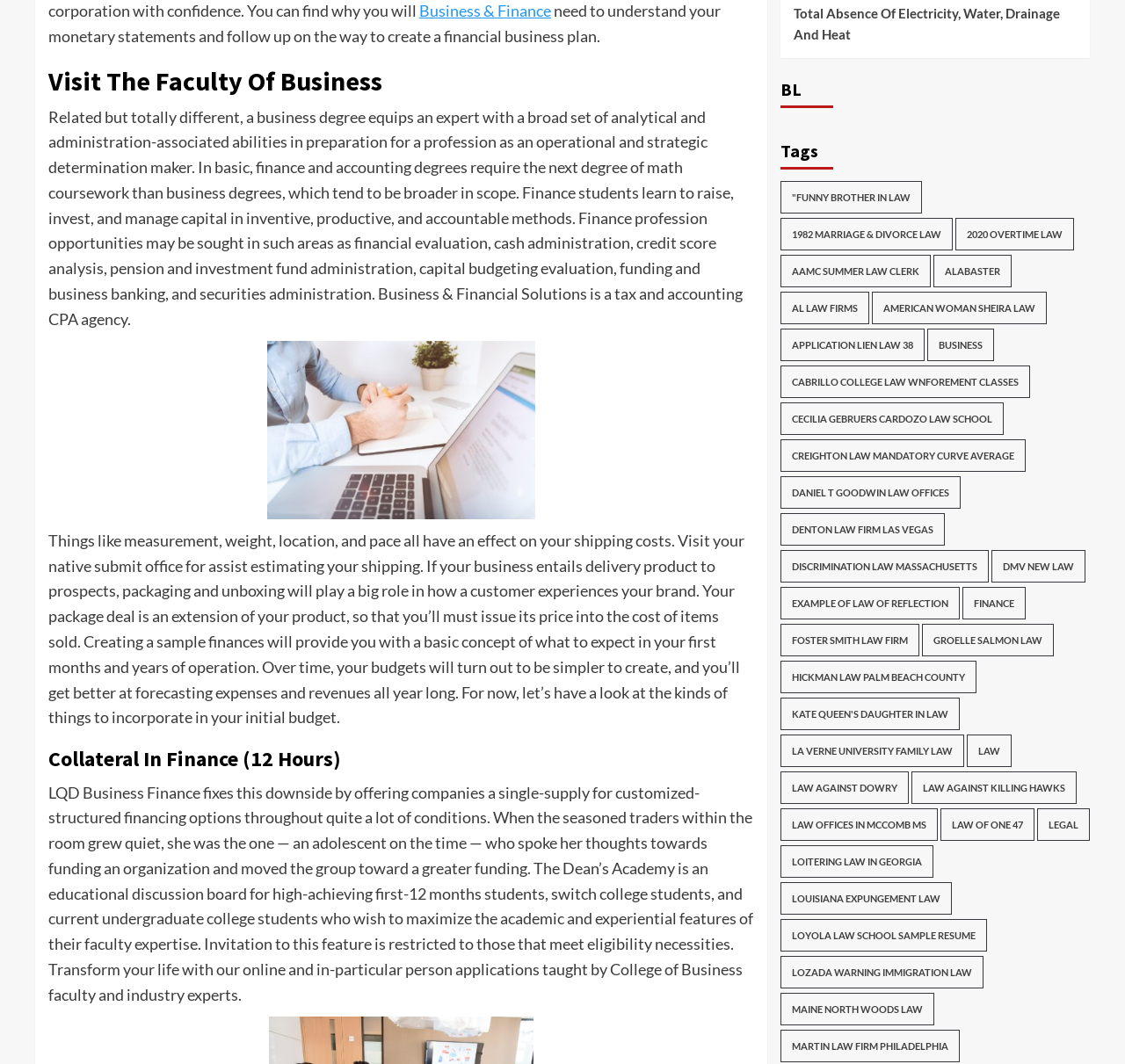Identify the bounding box coordinates of the area you need to click to perform the following instruction: "Learn about Business & Finance".

[0.373, 0.001, 0.49, 0.019]